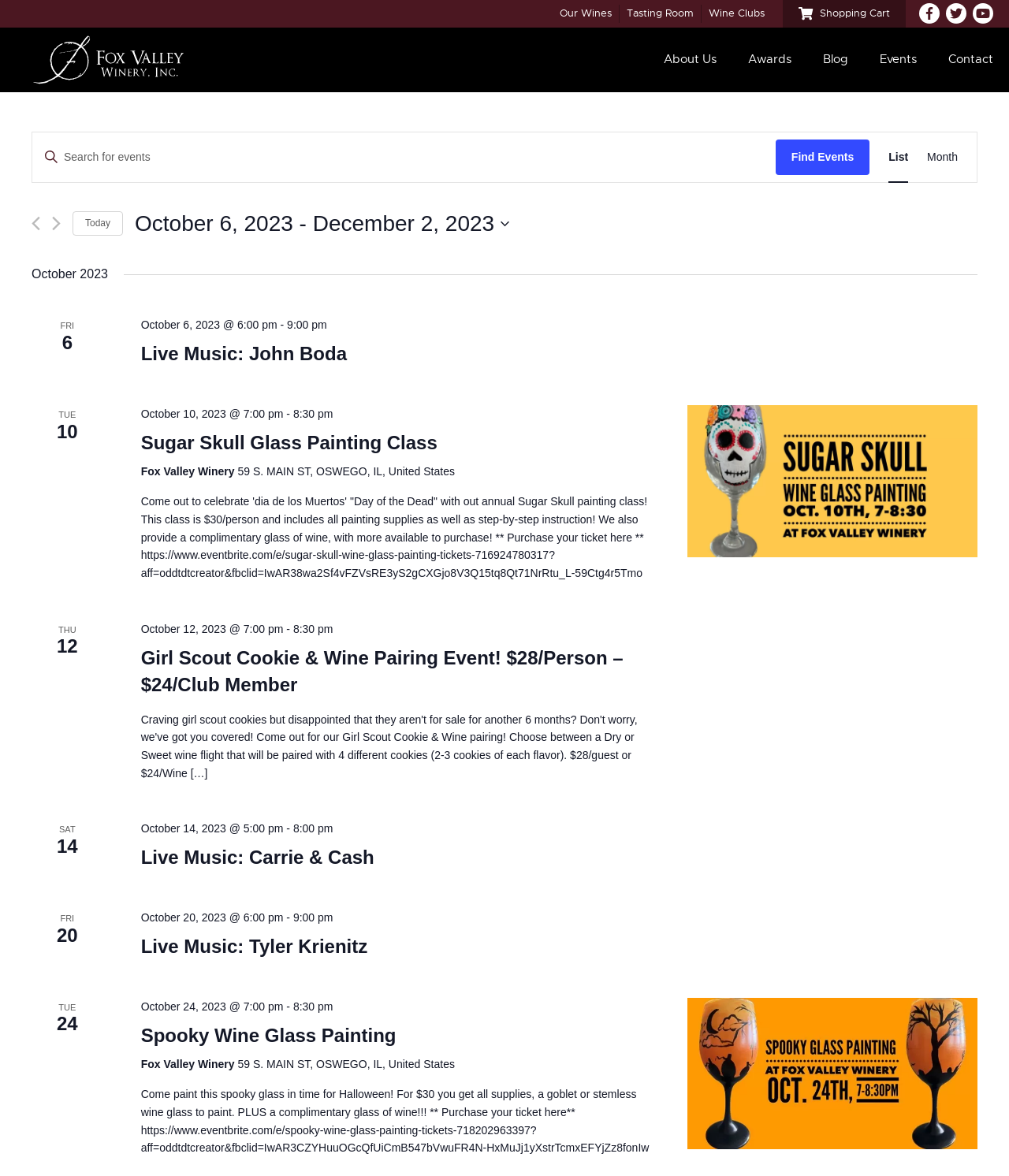Predict the bounding box coordinates of the area that should be clicked to accomplish the following instruction: "Search for events by keyword". The bounding box coordinates should consist of four float numbers between 0 and 1, i.e., [left, top, right, bottom].

[0.032, 0.113, 0.769, 0.155]